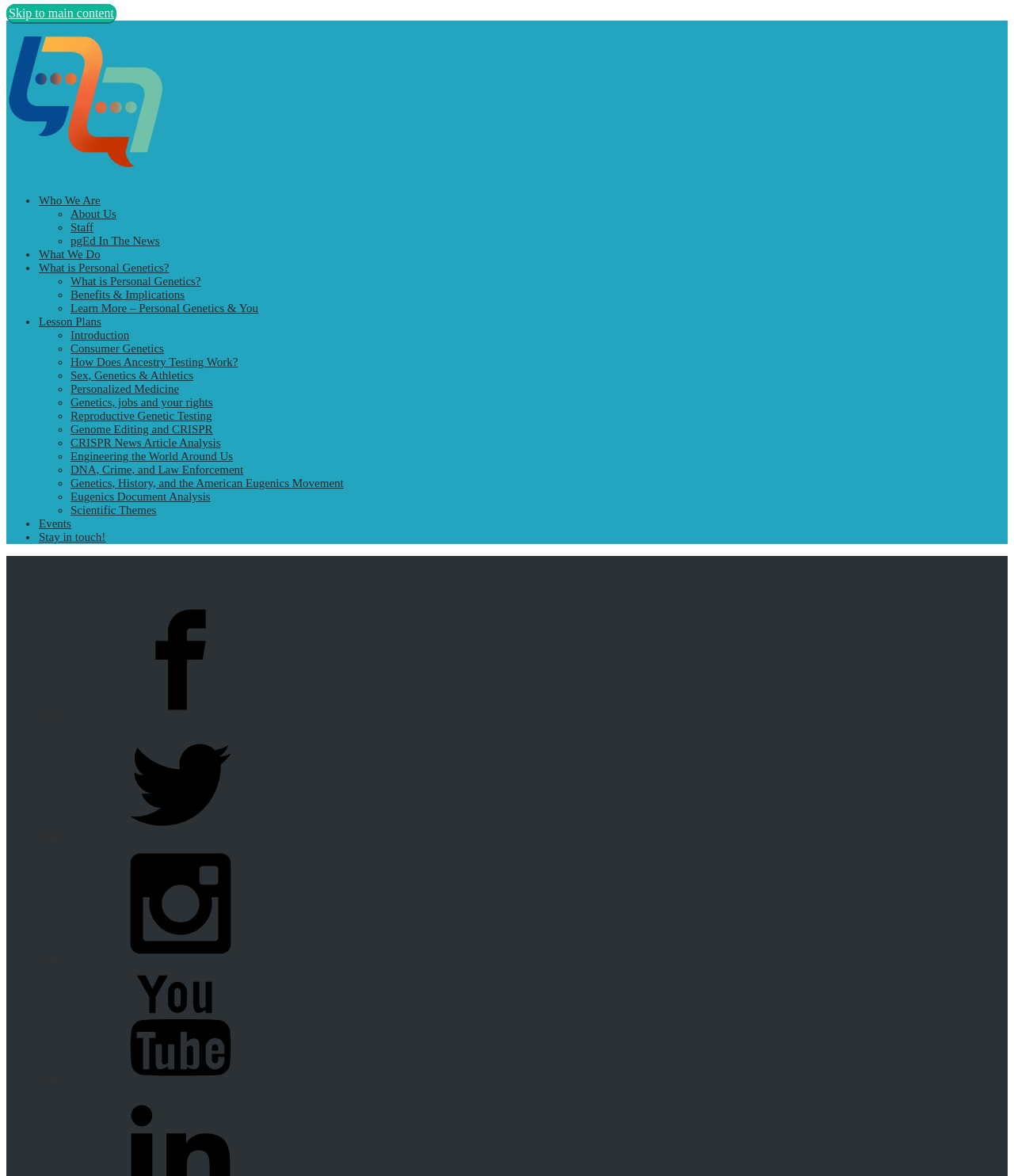Locate the bounding box coordinates for the element described below: "Skip to main content". The coordinates must be four float values between 0 and 1, formatted as [left, top, right, bottom].

[0.006, 0.003, 0.115, 0.019]